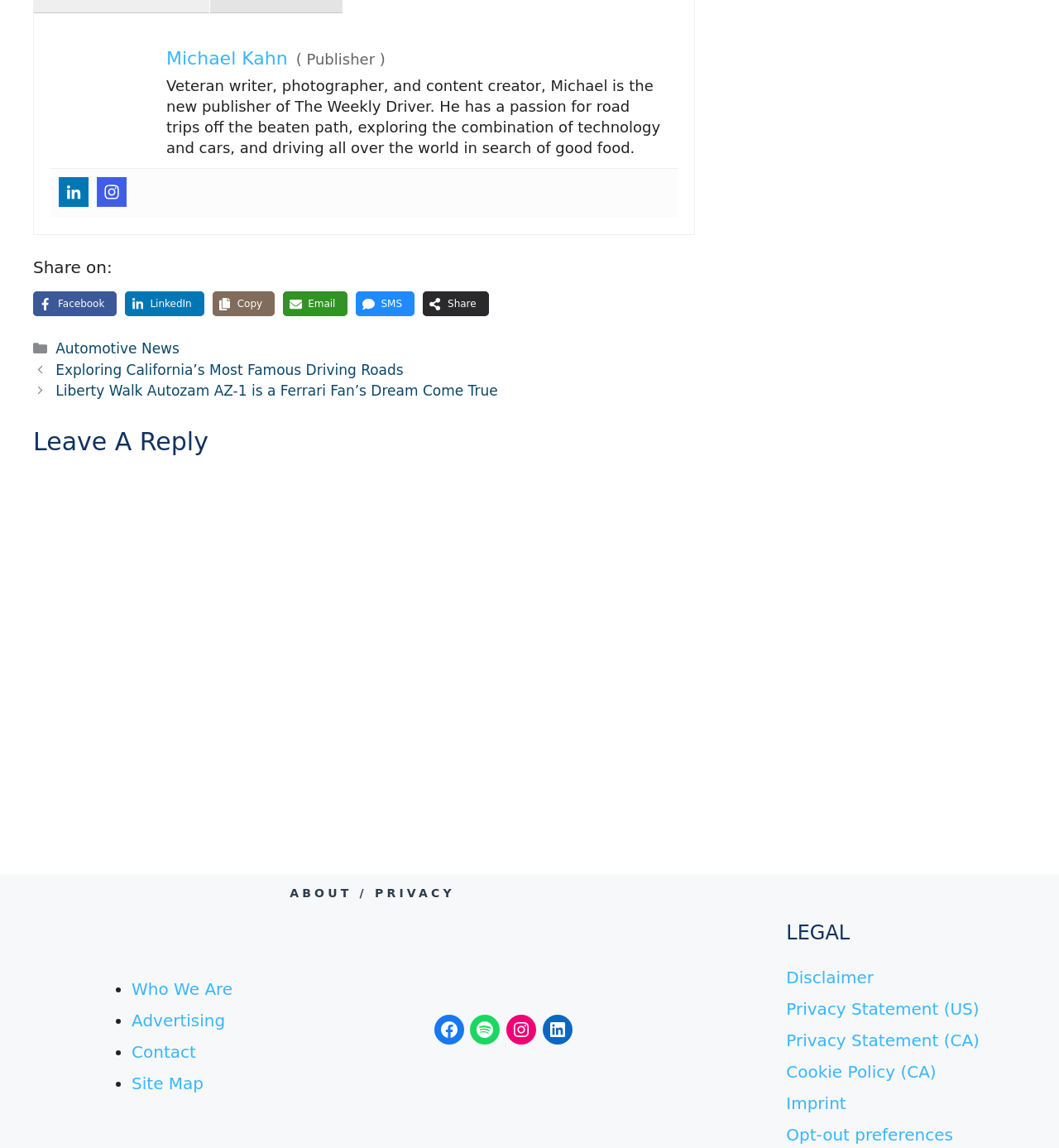What is the purpose of the 'Leave A Reply' section?
Using the information from the image, provide a comprehensive answer to the question.

The purpose of the 'Leave A Reply' section can be inferred from its location below the article and the presence of a comment form, which suggests that it is intended for readers to leave comments or replies to the article.